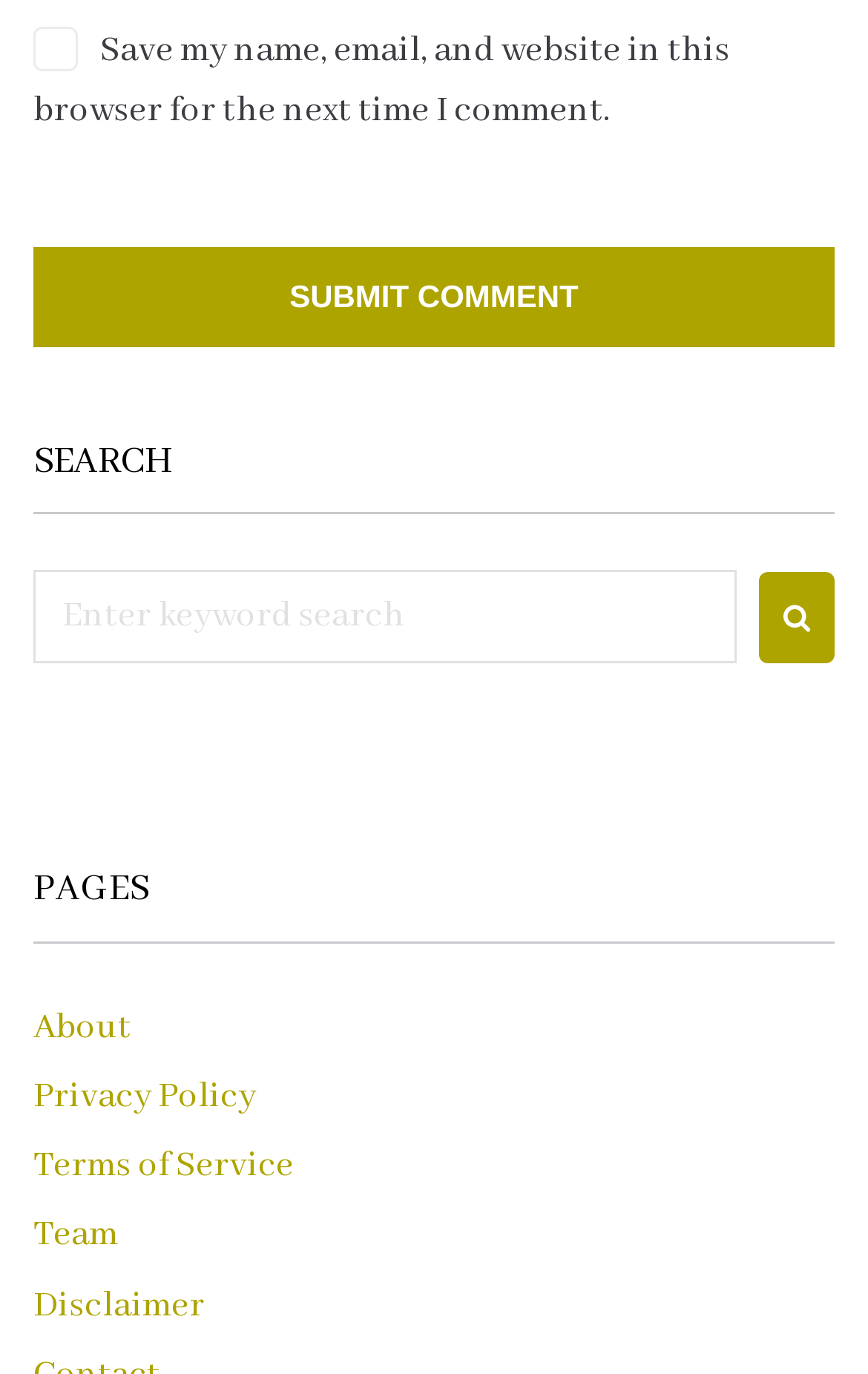How many links are available under the 'PAGES' heading?
Using the image as a reference, answer the question in detail.

Under the 'PAGES' heading, there are five links available, namely 'About', 'Privacy Policy', 'Terms of Service', 'Team', and 'Disclaimer'. These links are arranged vertically and are located below the 'PAGES' heading.